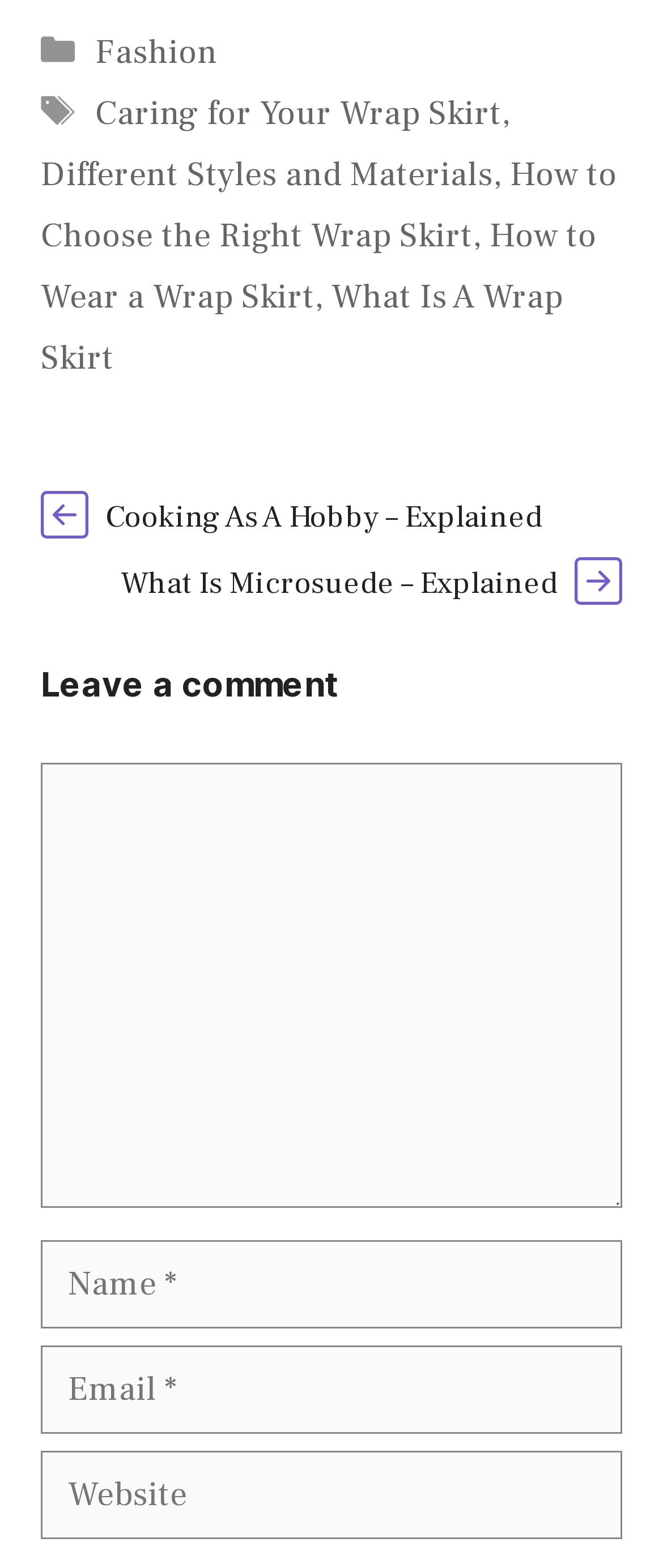How many images are on the webpage?
Please provide a full and detailed response to the question.

There are two images on the webpage, which are located at coordinates [0.062, 0.314, 0.133, 0.344] and [0.867, 0.356, 0.938, 0.386] respectively.